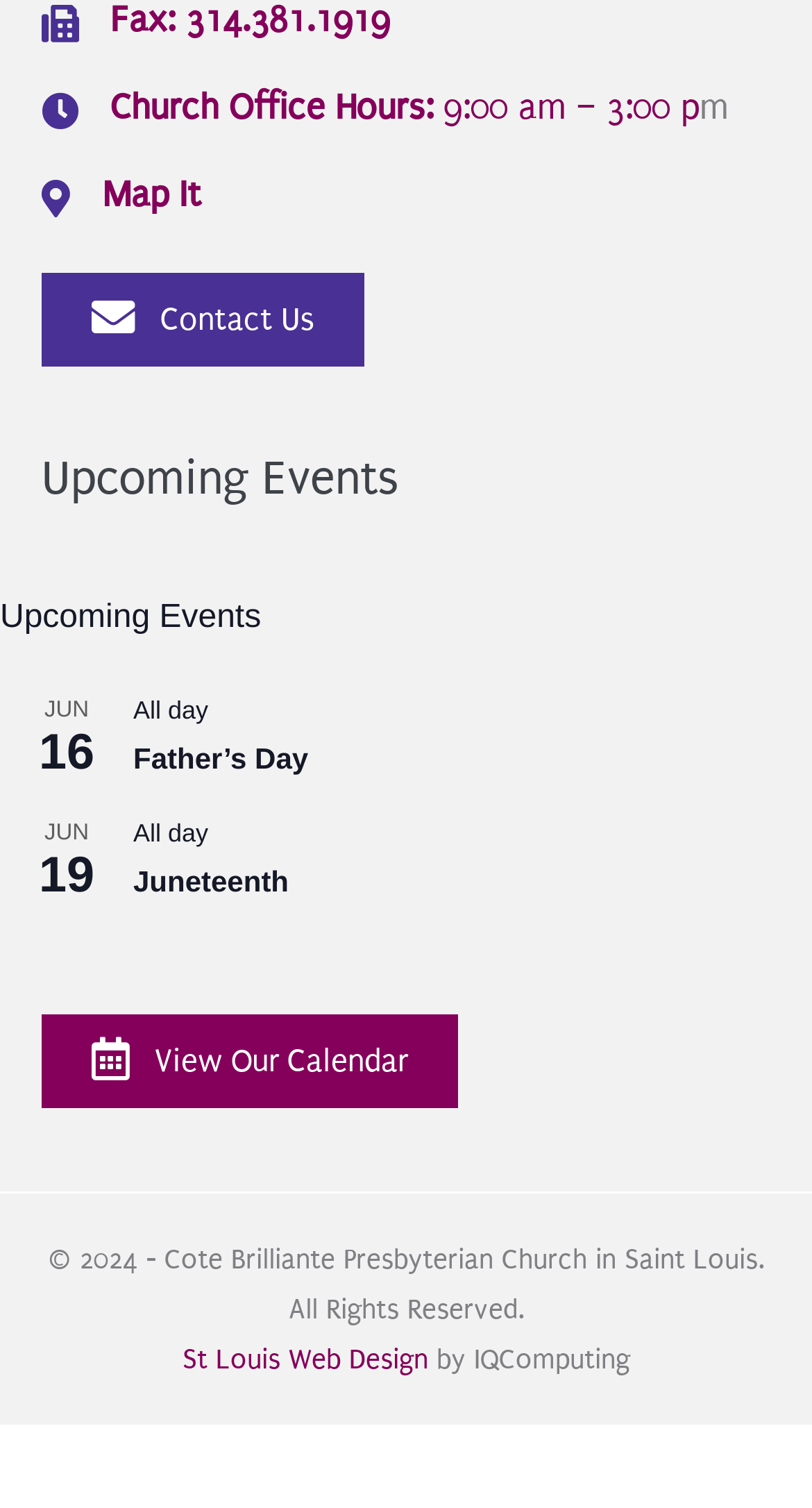Respond with a single word or phrase to the following question: What is the fax number of the church office?

314.381.1919